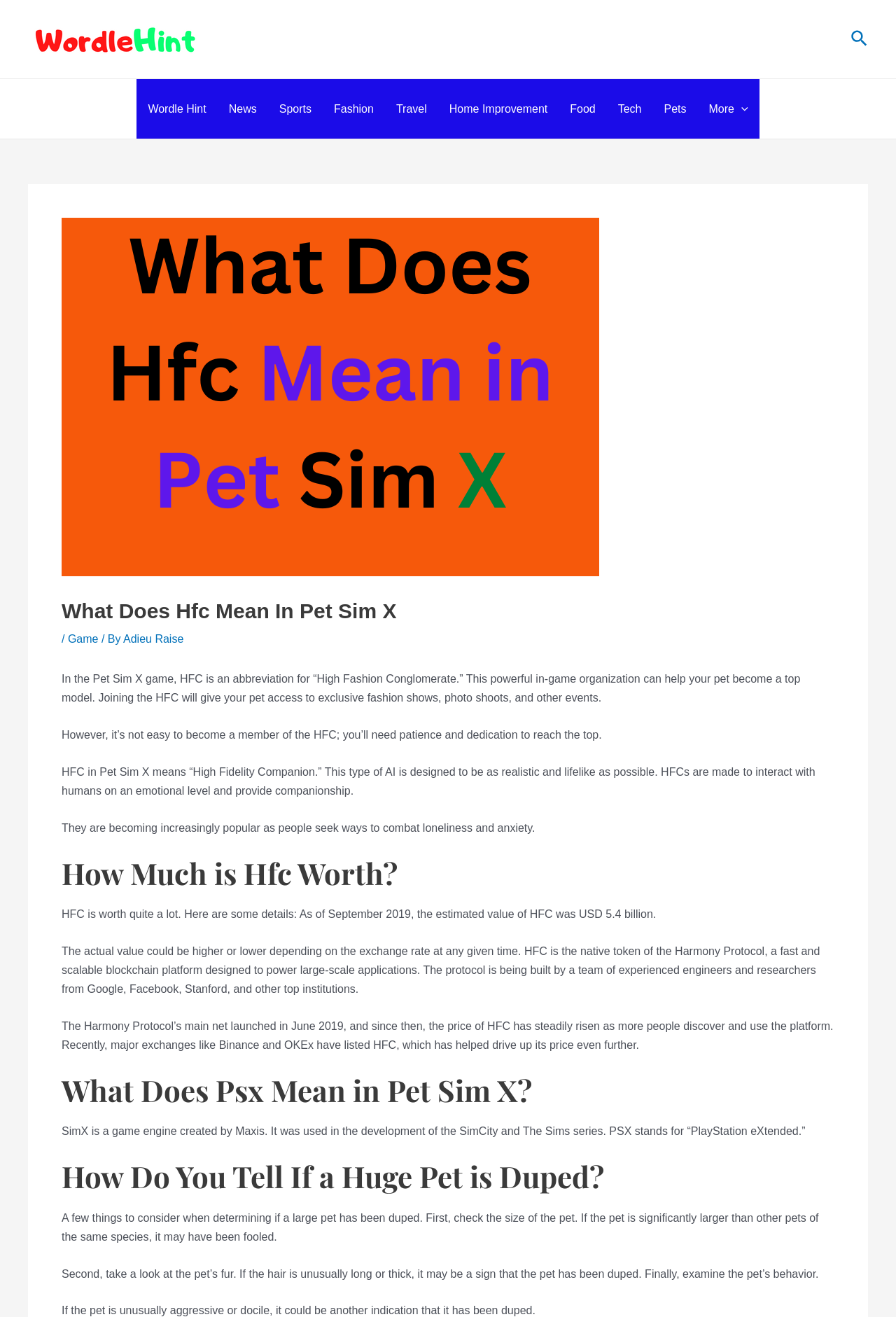What is the estimated value of HFC?
Give a one-word or short phrase answer based on the image.

USD 5.4 billion